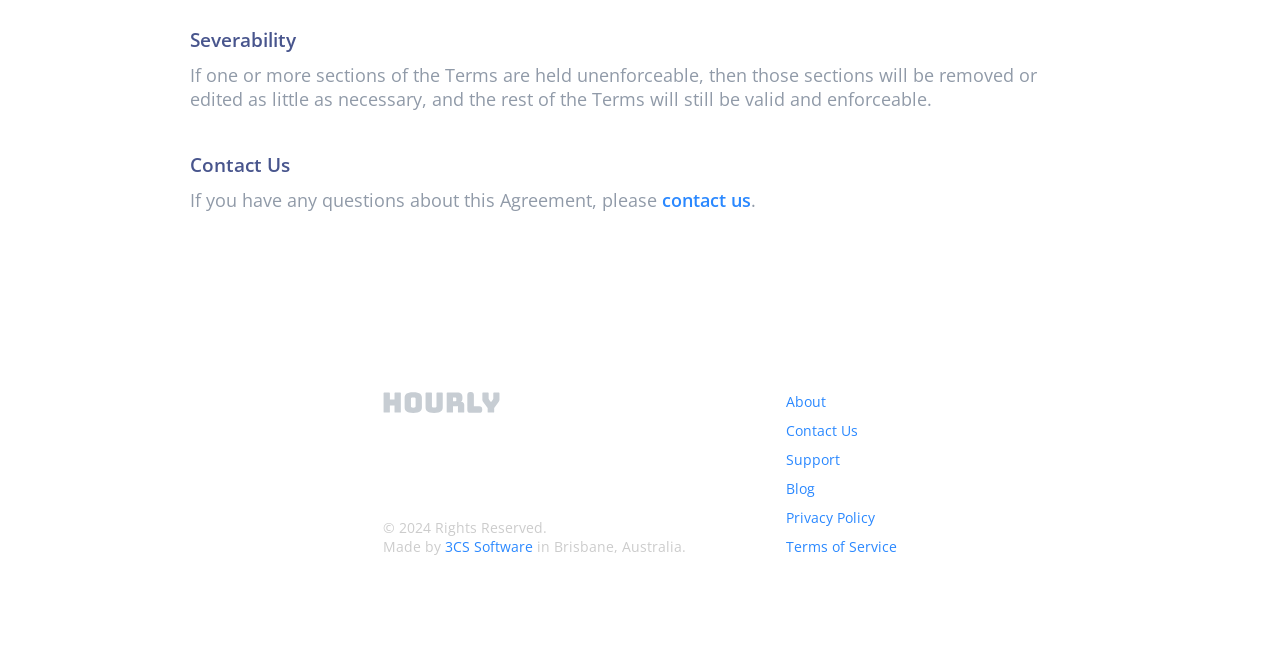Please identify the bounding box coordinates of the area I need to click to accomplish the following instruction: "Visit the ACBA homepage".

None